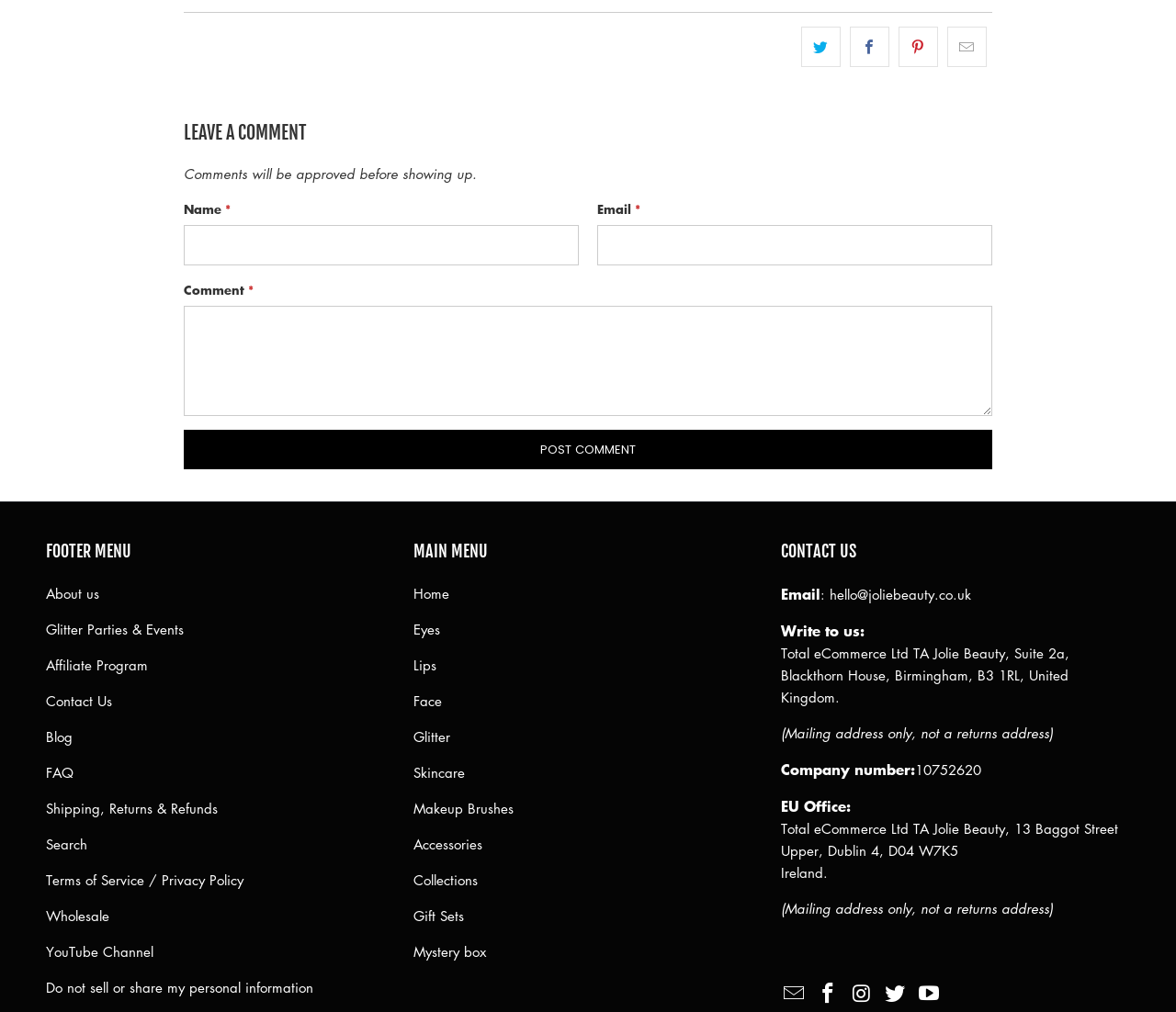Find the bounding box coordinates of the element to click in order to complete the given instruction: "Enter your name."

[0.156, 0.222, 0.492, 0.262]